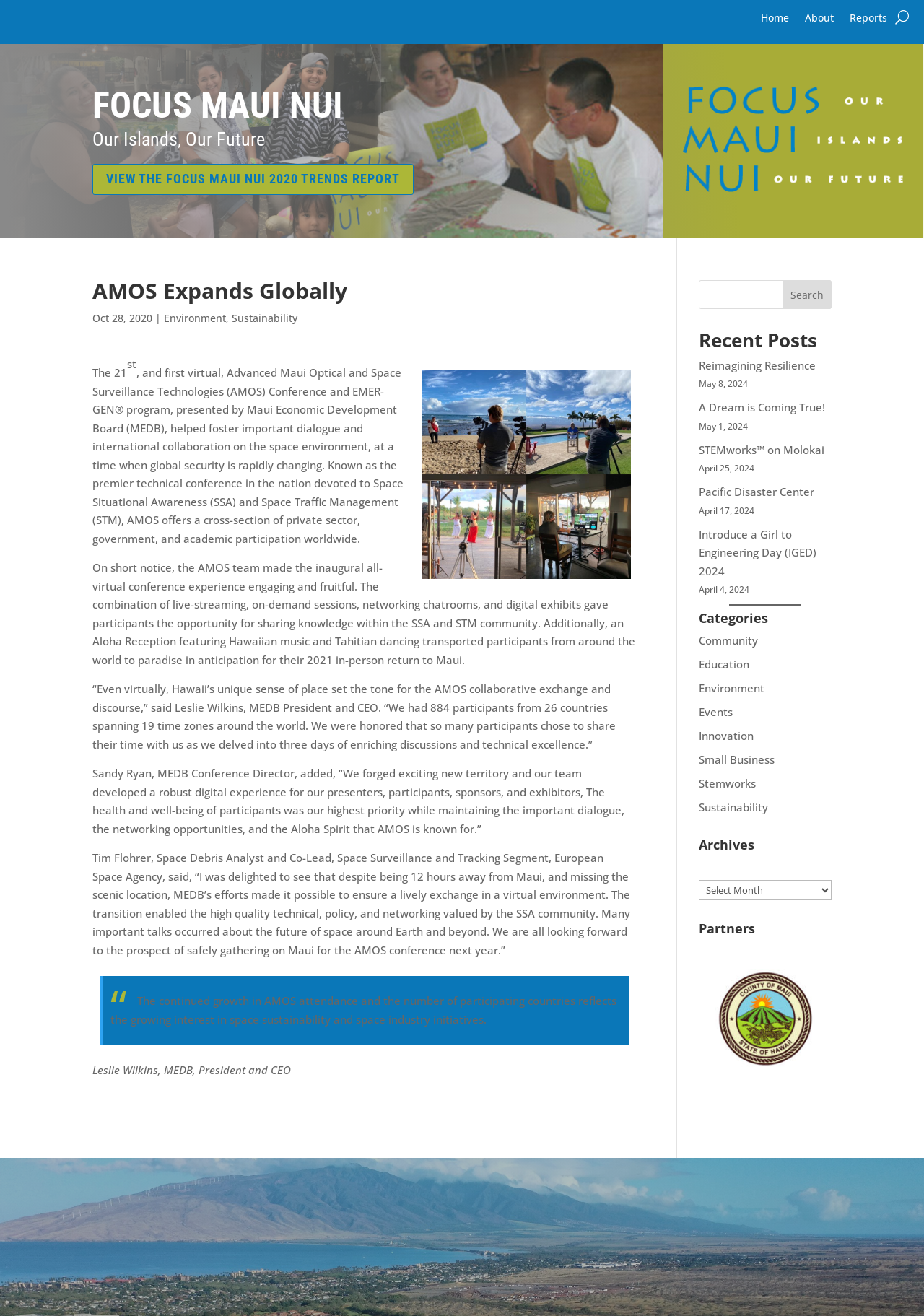Identify the bounding box coordinates of the area that should be clicked in order to complete the given instruction: "Read the post about Reimagining Resilience". The bounding box coordinates should be four float numbers between 0 and 1, i.e., [left, top, right, bottom].

[0.756, 0.272, 0.883, 0.283]